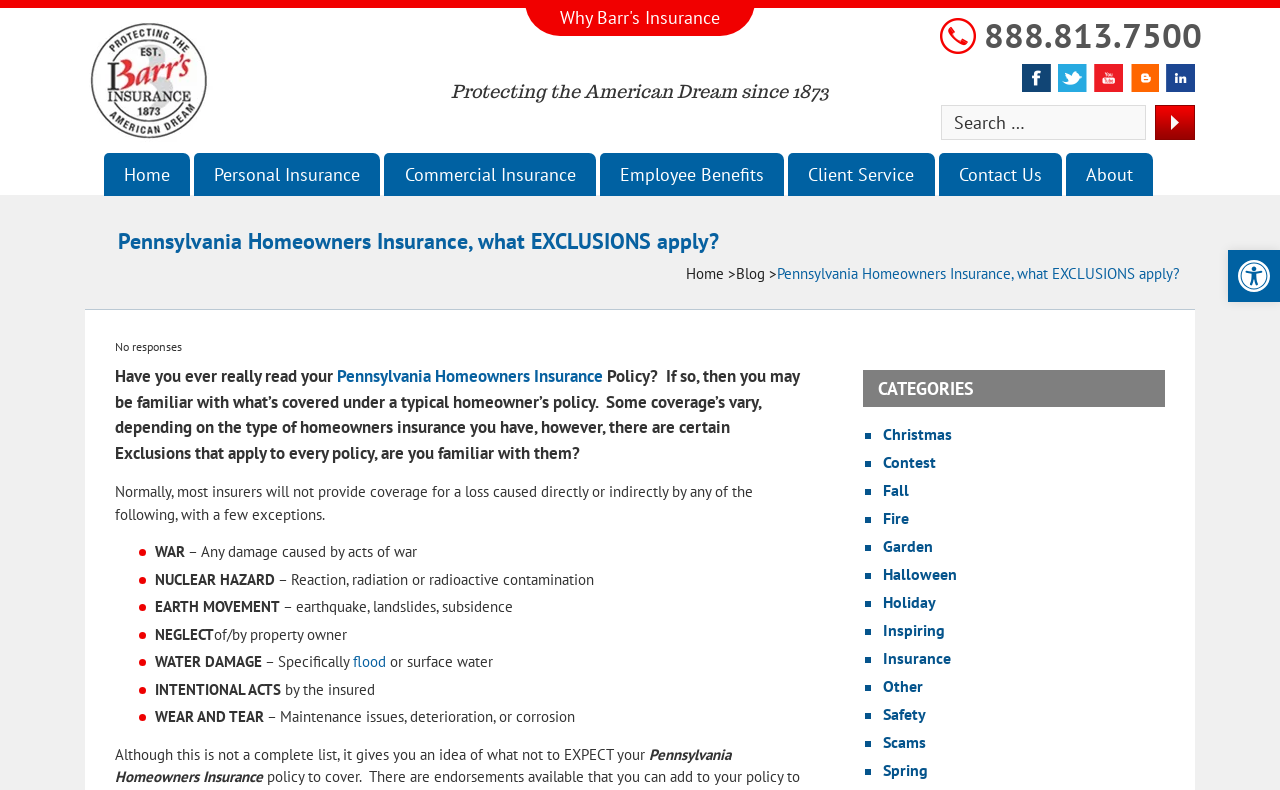What is the purpose of the search box?
Answer the question with a single word or phrase, referring to the image.

To search the website